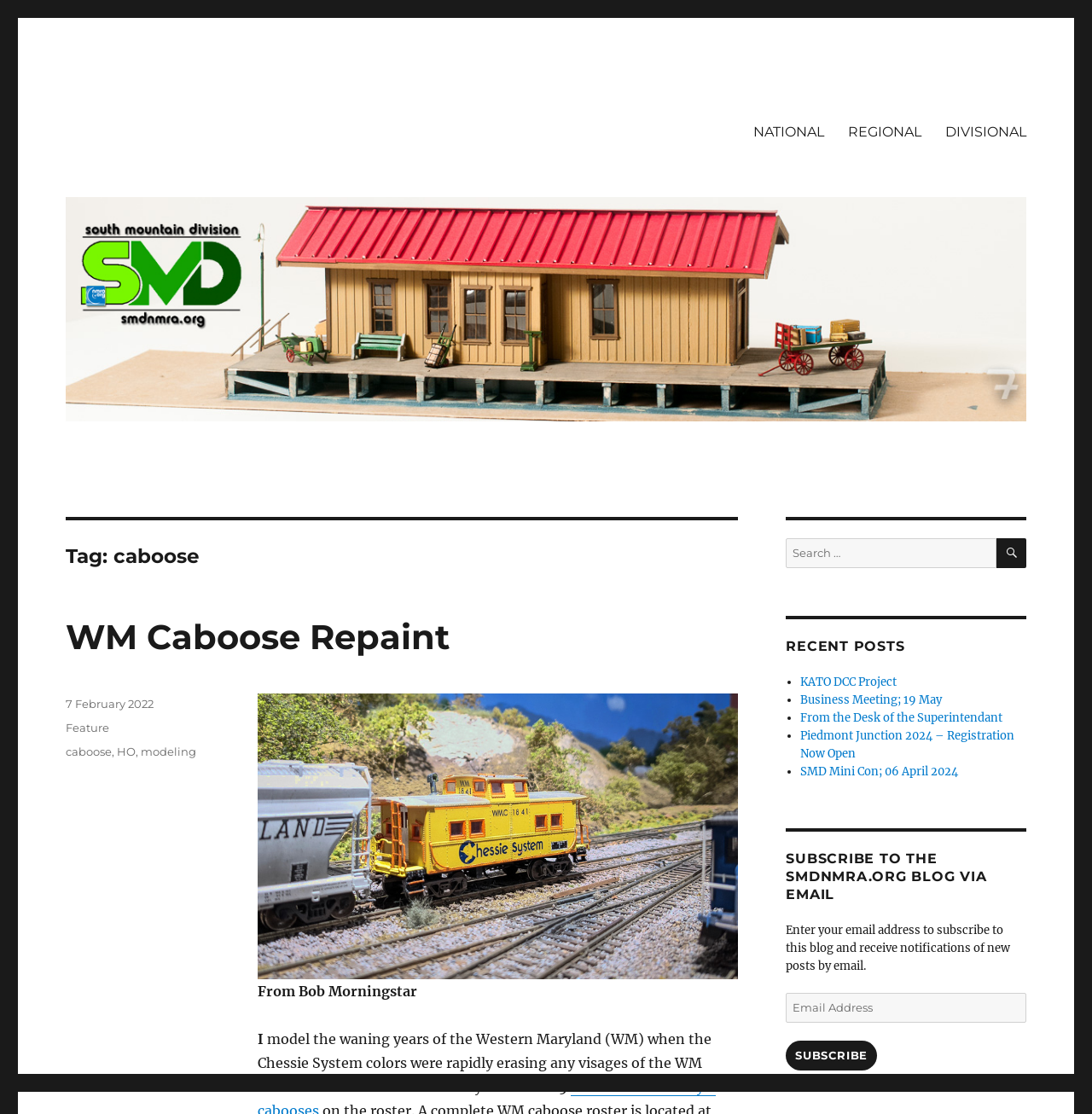How many recent posts are listed?
Observe the image and answer the question with a one-word or short phrase response.

4